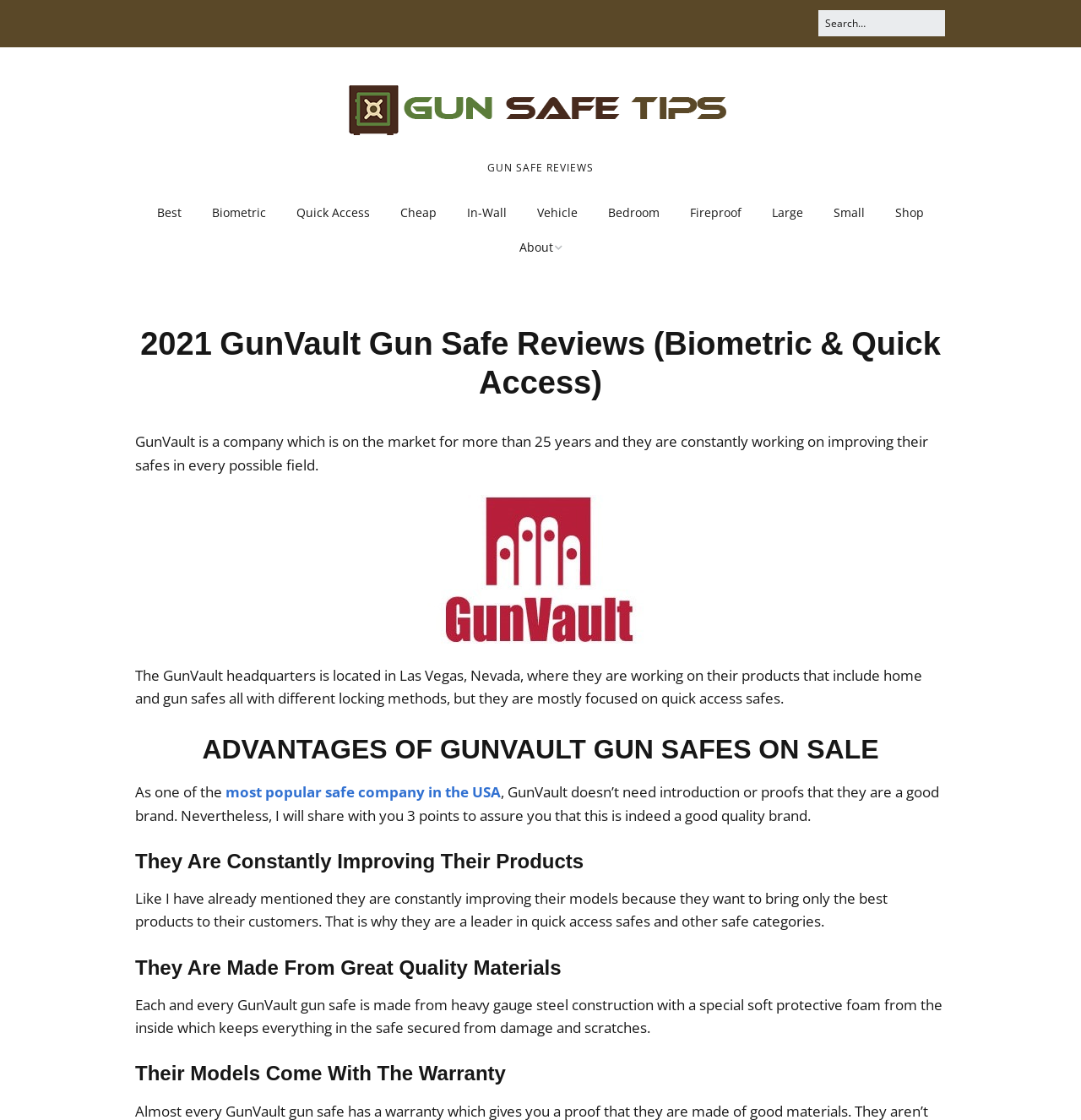What is the text of the webpage's headline?

Gun Safe Tips